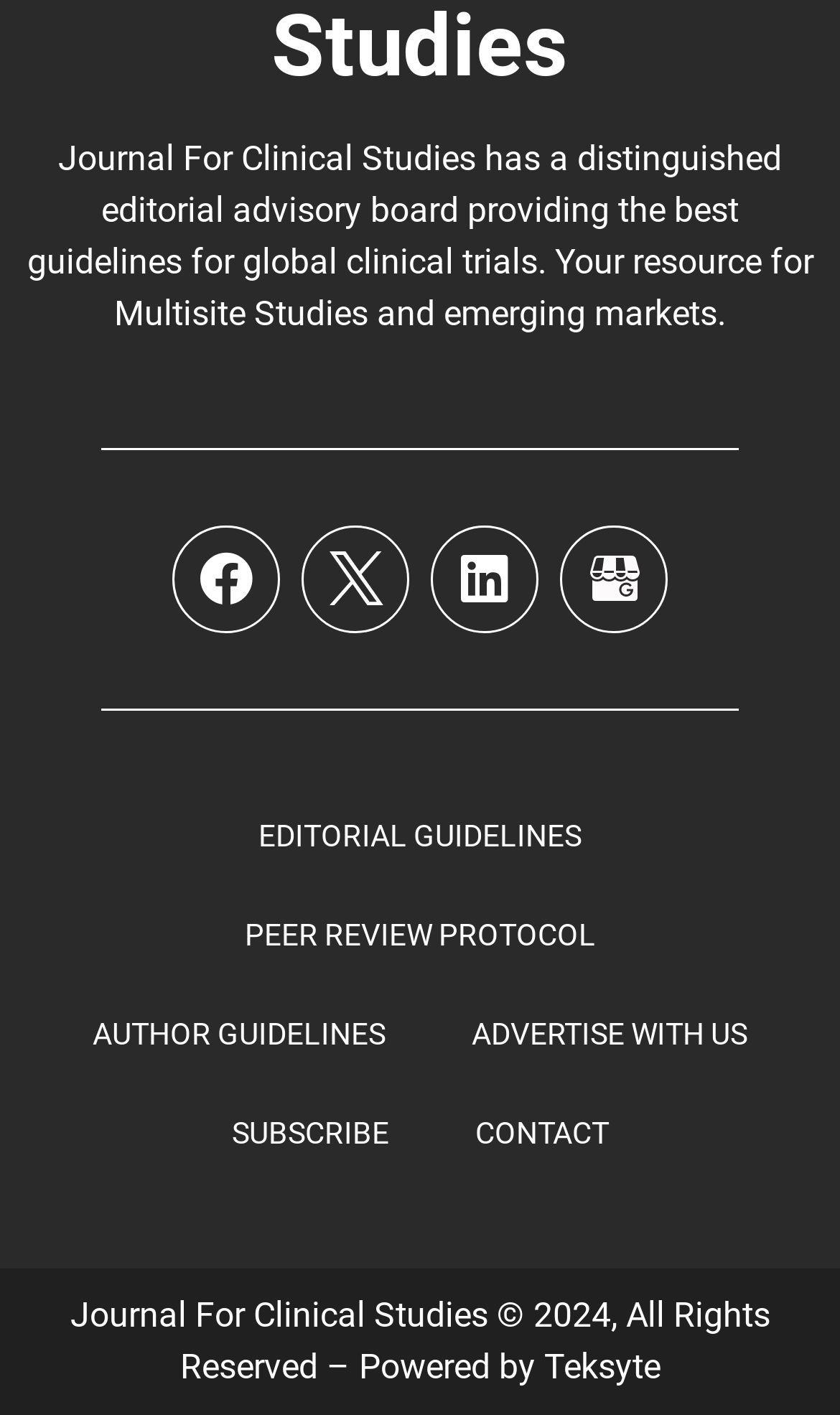Use a single word or phrase to answer the question:
What are the available resources on this webpage?

Editorial guidelines, peer review protocol